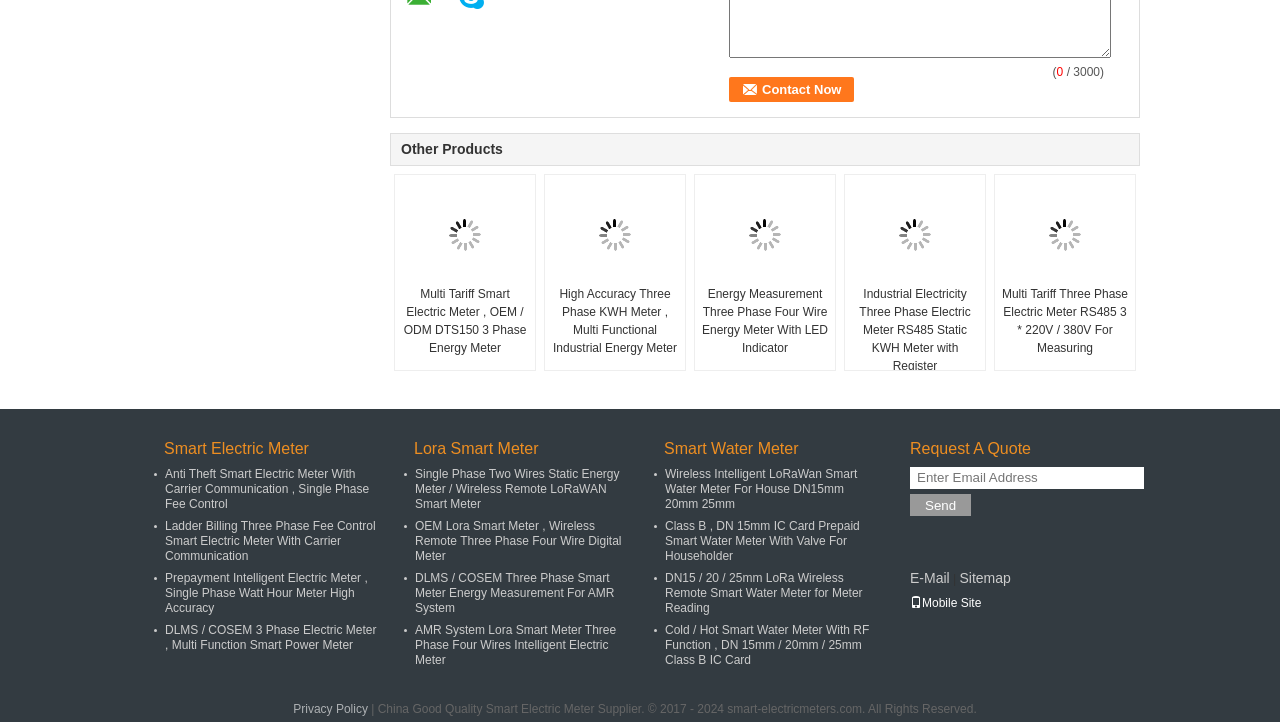What is the copyright year range of the webpage?
Ensure your answer is thorough and detailed.

The copyright information at the bottom of the webpage states '© 2017 - 2024 smart-electricmeters.com. All Rights Reserved.', indicating that the copyright year range is from 2017 to 2024.